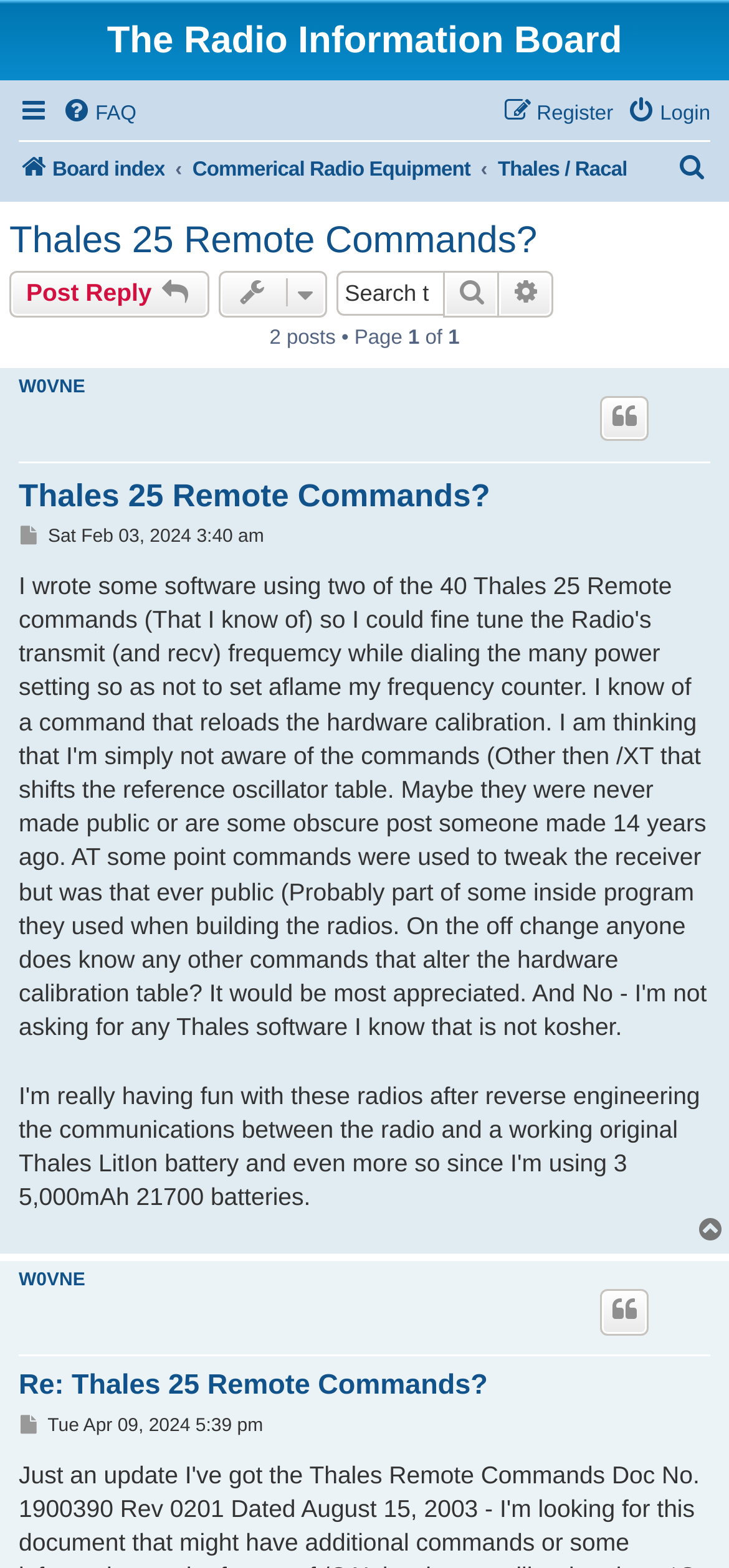Indicate the bounding box coordinates of the element that must be clicked to execute the instruction: "Quote". The coordinates should be given as four float numbers between 0 and 1, i.e., [left, top, right, bottom].

[0.823, 0.252, 0.89, 0.281]